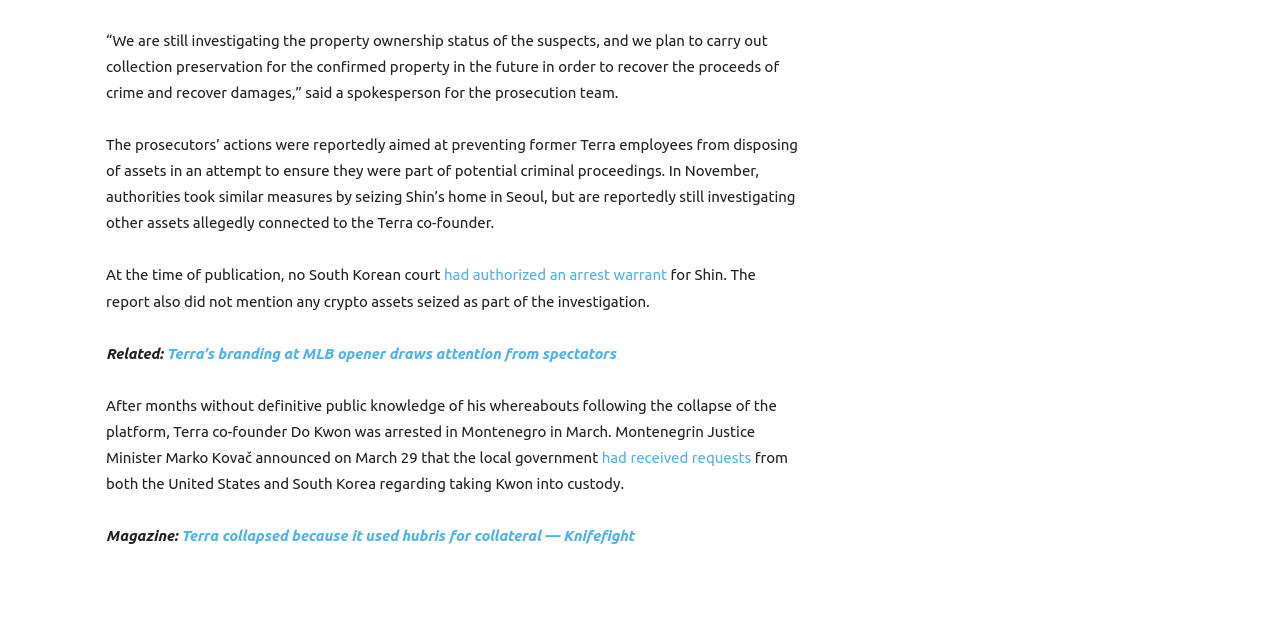Where was Do Kwon arrested?
From the image, respond using a single word or phrase.

Montenegro